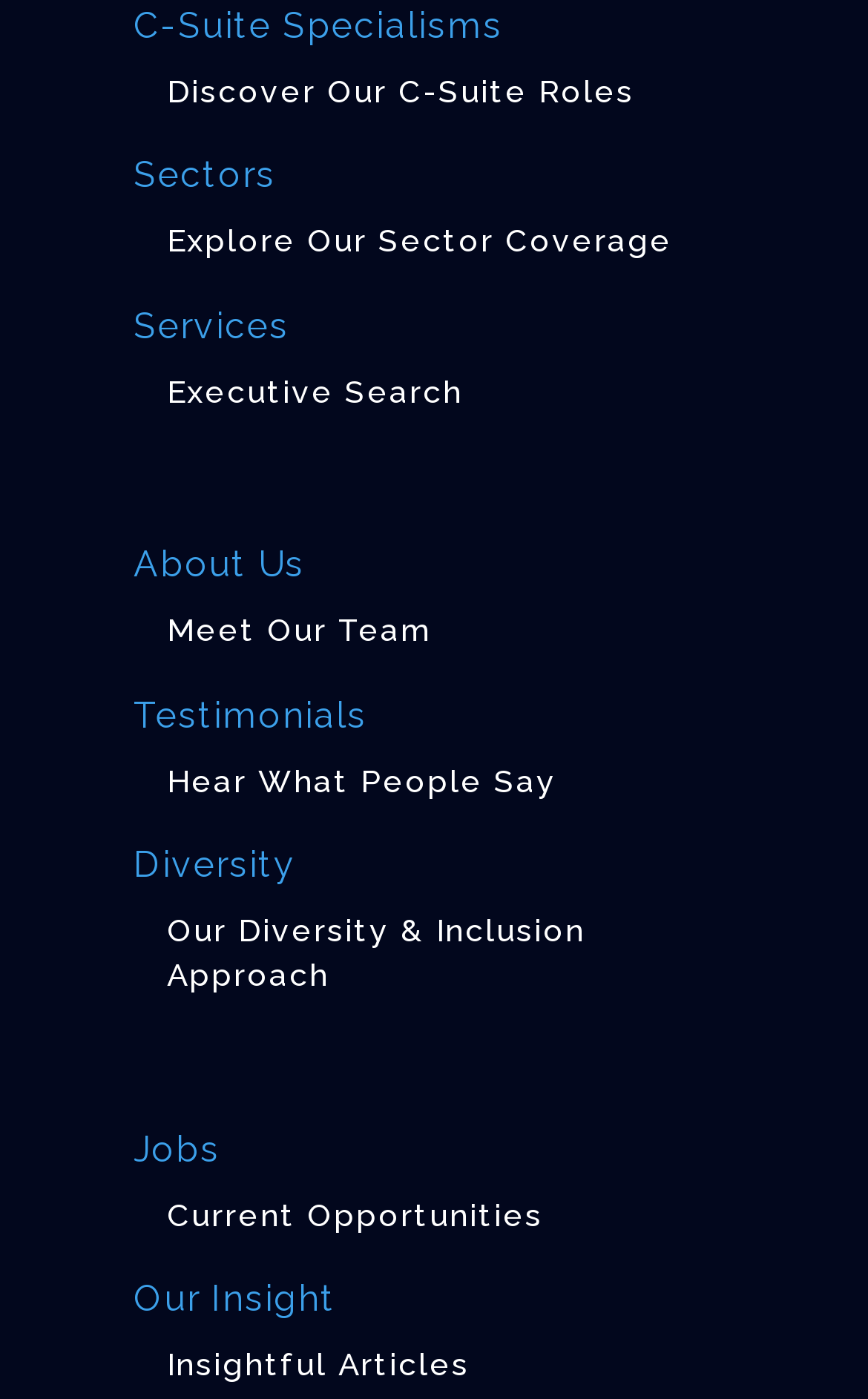Provide a short, one-word or phrase answer to the question below:
How many types of roles are mentioned?

C-Suite Roles